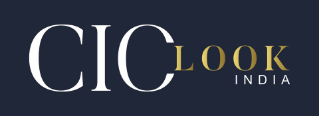Use a single word or phrase to respond to the question:
What is the font style of the letters 'CIO'?

Bold and elegant